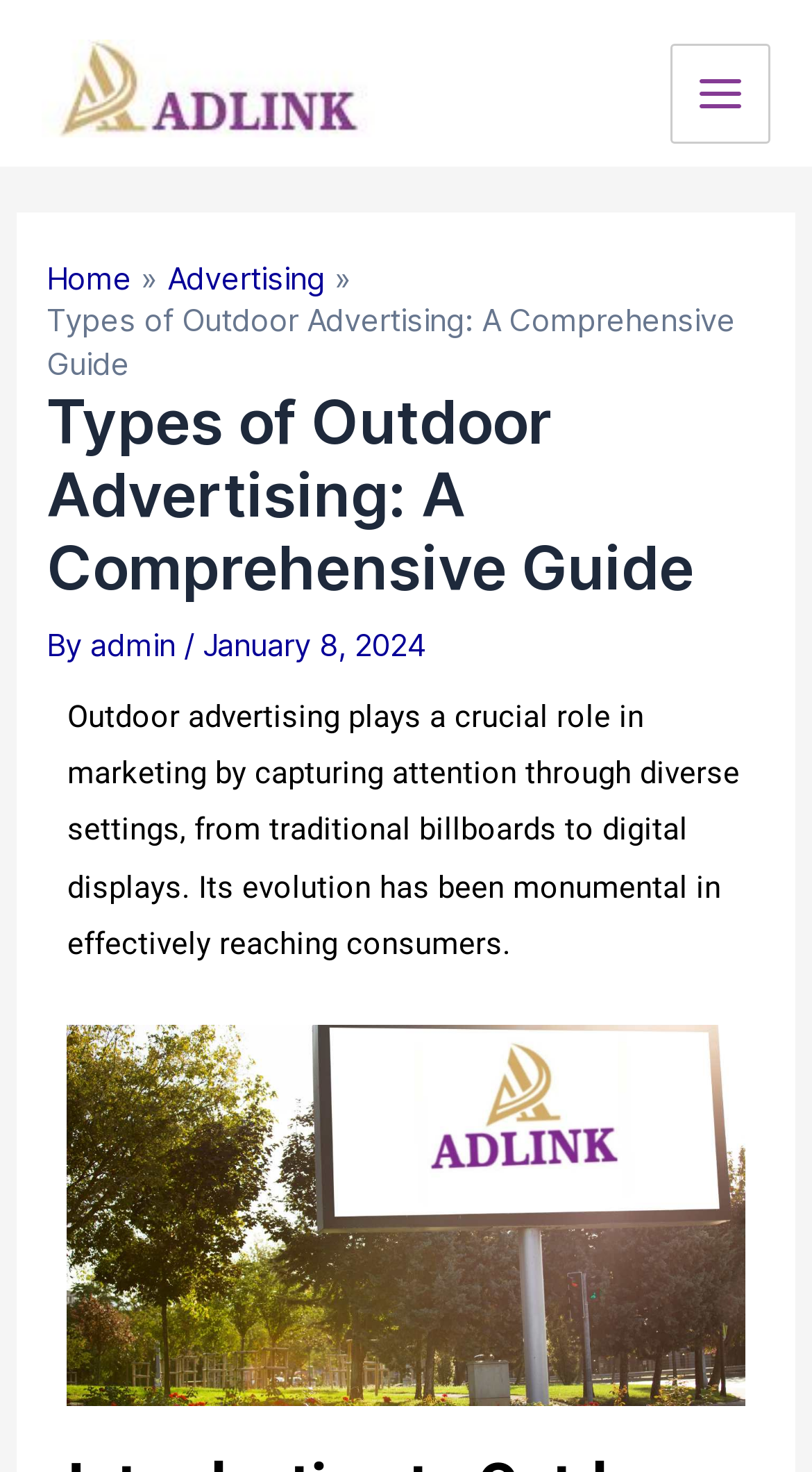Return the bounding box coordinates of the UI element that corresponds to this description: "Advertising". The coordinates must be given as four float numbers in the range of 0 and 1, [left, top, right, bottom].

[0.206, 0.177, 0.401, 0.202]